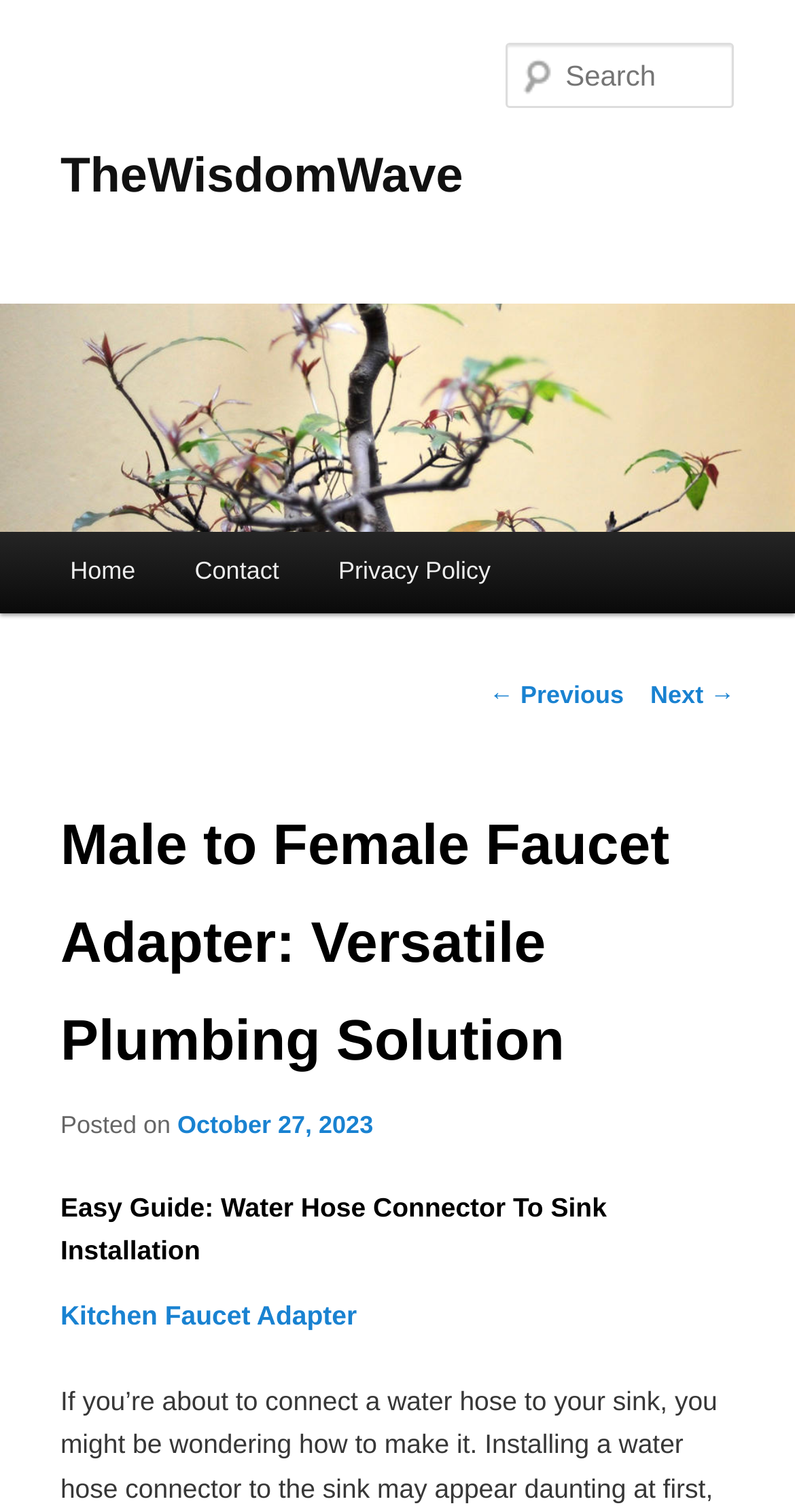Determine the bounding box coordinates of the clickable area required to perform the following instruction: "Search for something". The coordinates should be represented as four float numbers between 0 and 1: [left, top, right, bottom].

[0.637, 0.028, 0.924, 0.072]